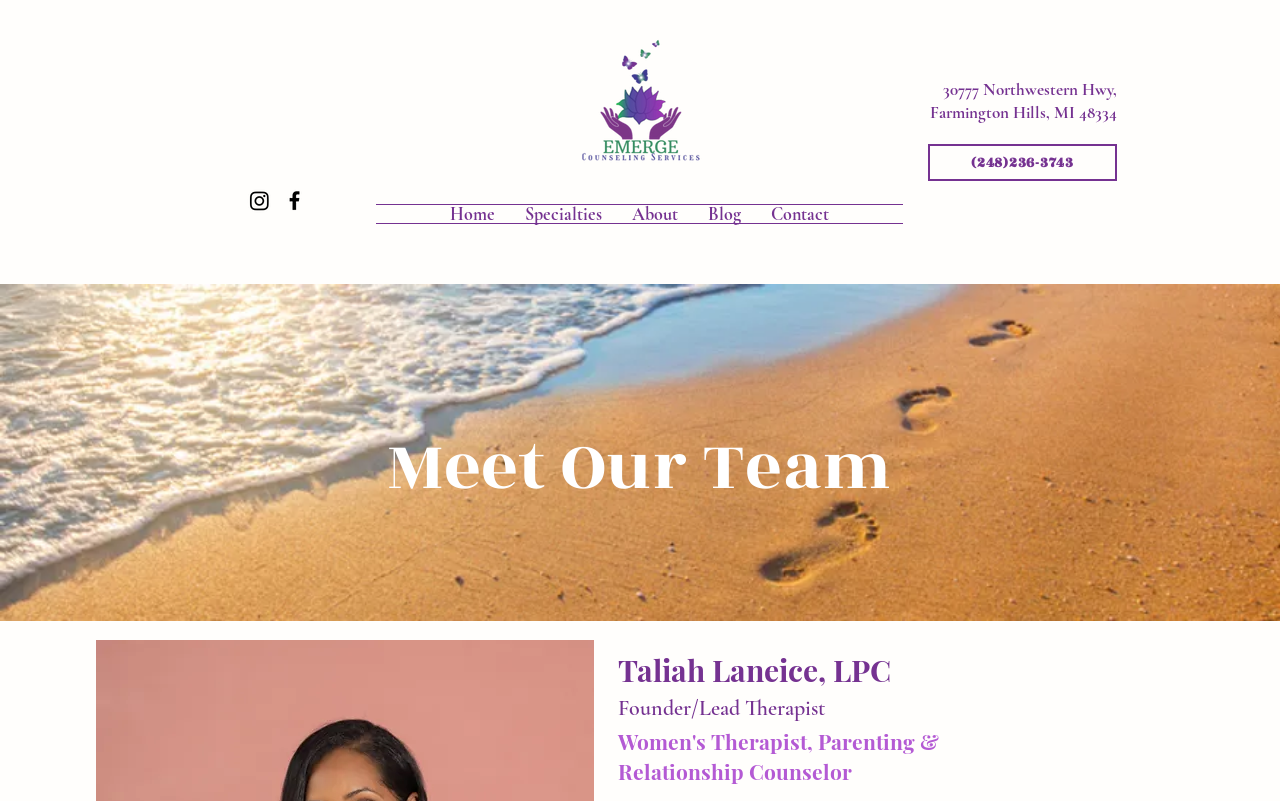What is the phone number of Emerge Counseling Services?
Craft a detailed and extensive response to the question.

I found the phone number by looking at the link element with the text '(248)236-3743' which is located near the top of the webpage.